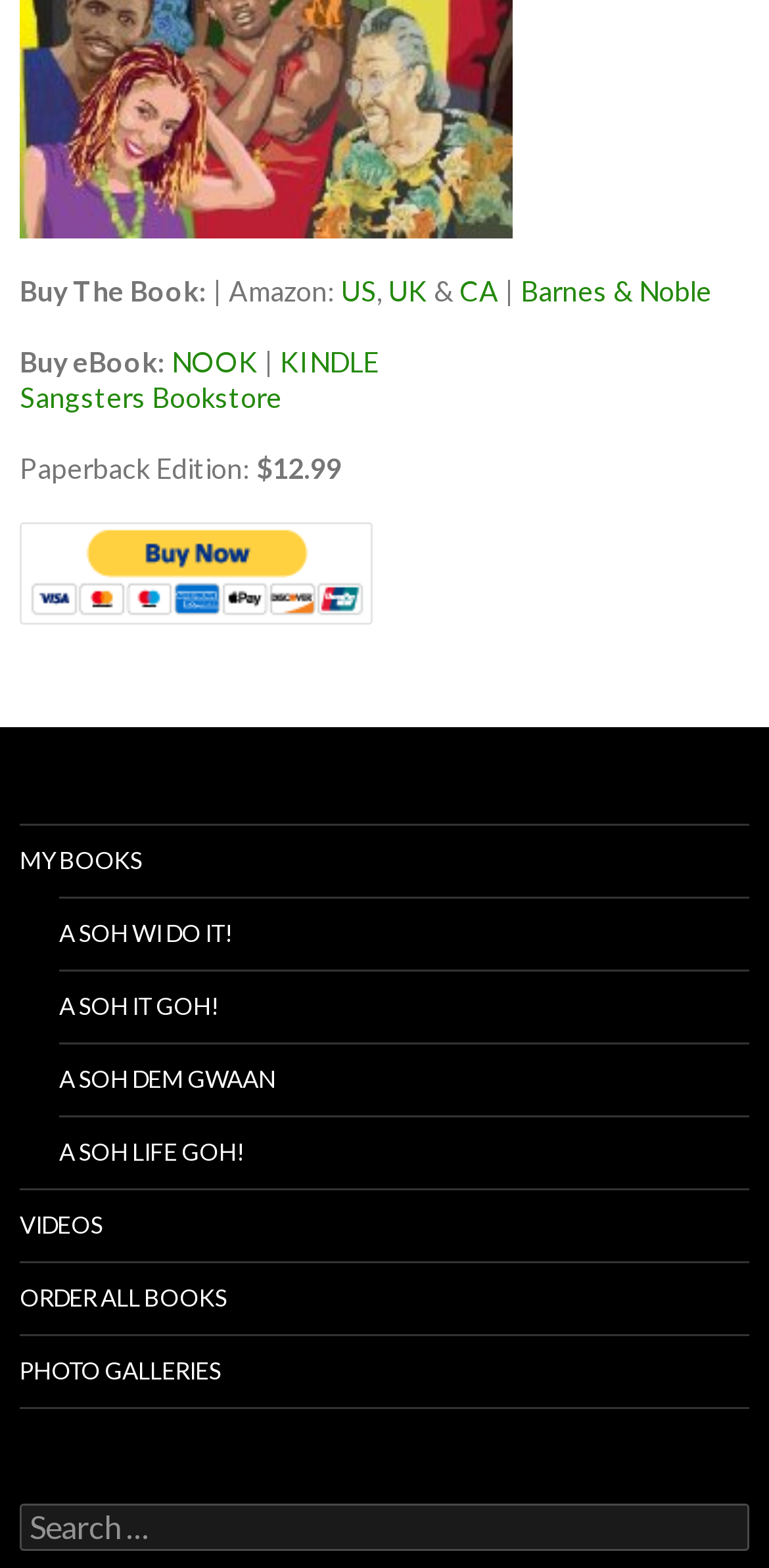Answer briefly with one word or phrase:
What is the safer way to pay online?

PayPal